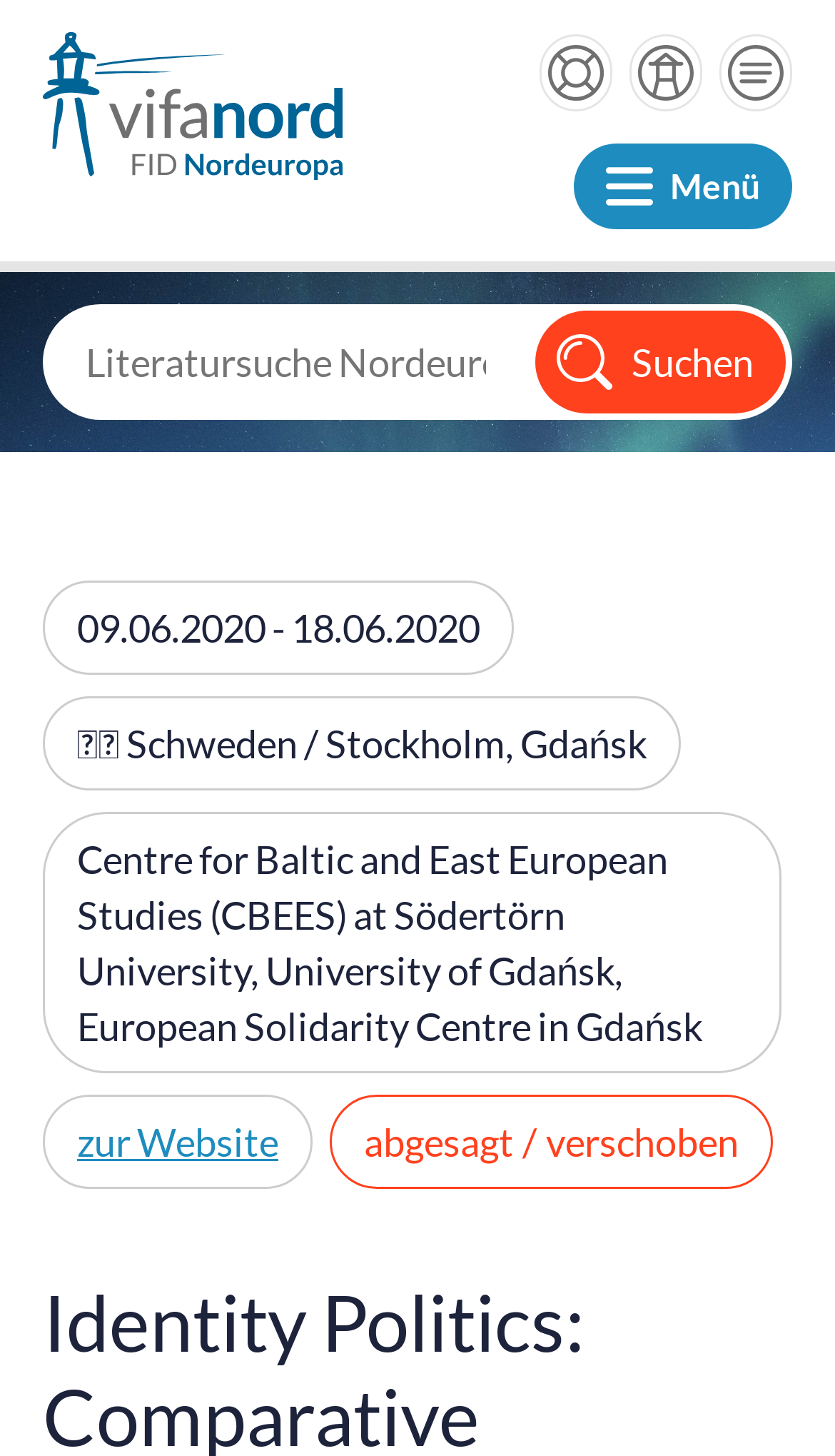Create an elaborate caption that covers all aspects of the webpage.

The webpage appears to be a conference or event page, specifically focused on identity politics in the Nordic countries and East Central Europe. 

At the top, there is a logo image of "vifanord" on the left, accompanied by a brief title "Identity Politics: Comparative Perspectives on the Nordic Countries and east central Europe » vifanord | FID Nordeuropa". 

On the right side of the top section, there are three links: "Hilfe", "über vifanord", and "Kontakt", which are likely navigation links. Below these links, there is a "Menü" label.

The main content area is divided into two sections. On the left, there is a search box labeled "Literatursuche Nordeuropa" with a "Suchen" button next to it. 

On the right side of the main content area, there is a section that appears to describe an event. It includes a date range "09.06.2020 - 18.06.2020", a location "Schweden / Stockholm, Gdańsk", and the names of three organizations: "Centre for Baltic and East European Studies (CBEES) at Södertörn University, University of Gdańsk, European Solidarity Centre in Gdańsk". There is also a link to the event website and a label indicating that the event has been "abgesagt/verschoben", which means "cancelled/postponed" in German.